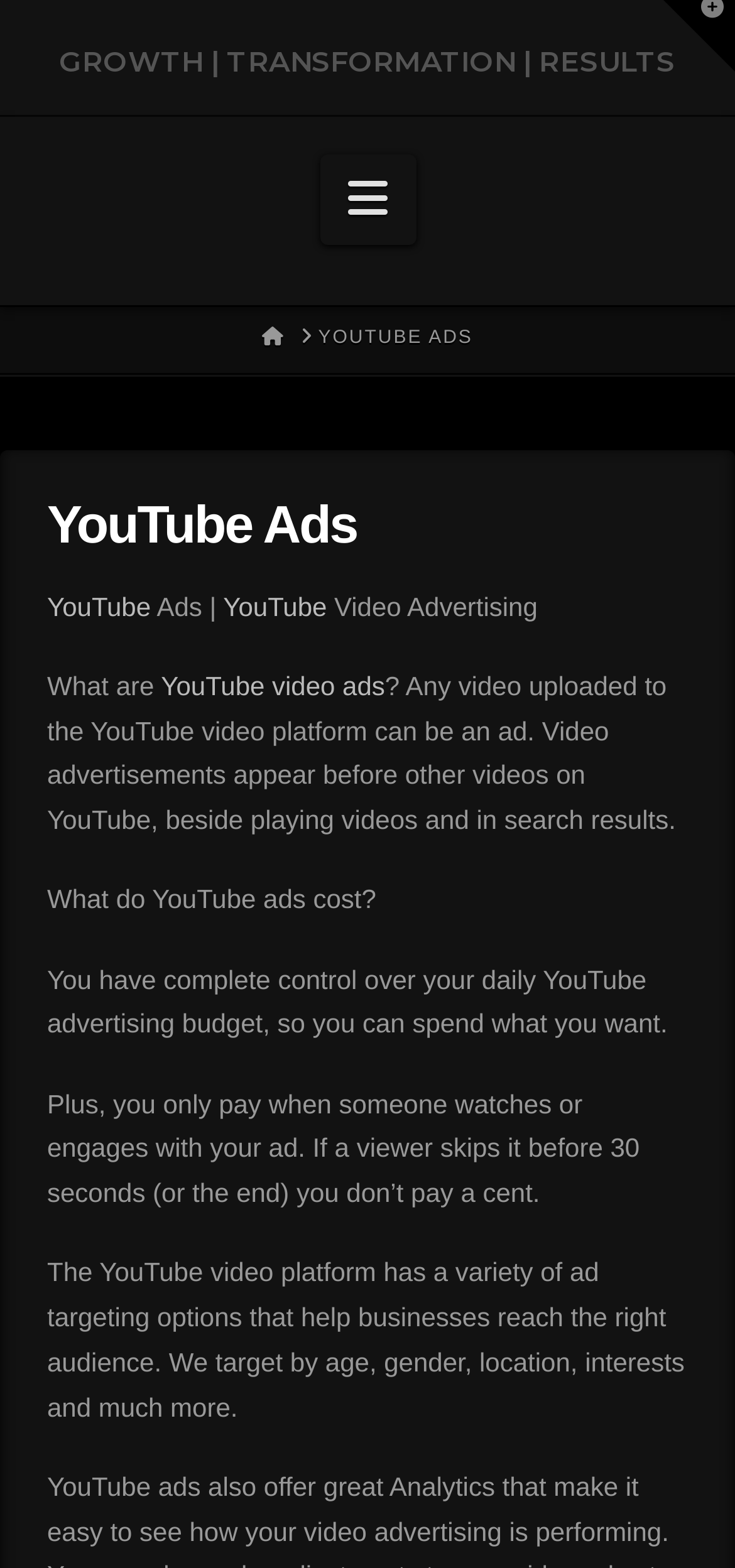Locate the bounding box coordinates of the clickable area to execute the instruction: "Explore YouTube Ads". Provide the coordinates as four float numbers between 0 and 1, represented as [left, top, right, bottom].

[0.433, 0.208, 0.643, 0.225]